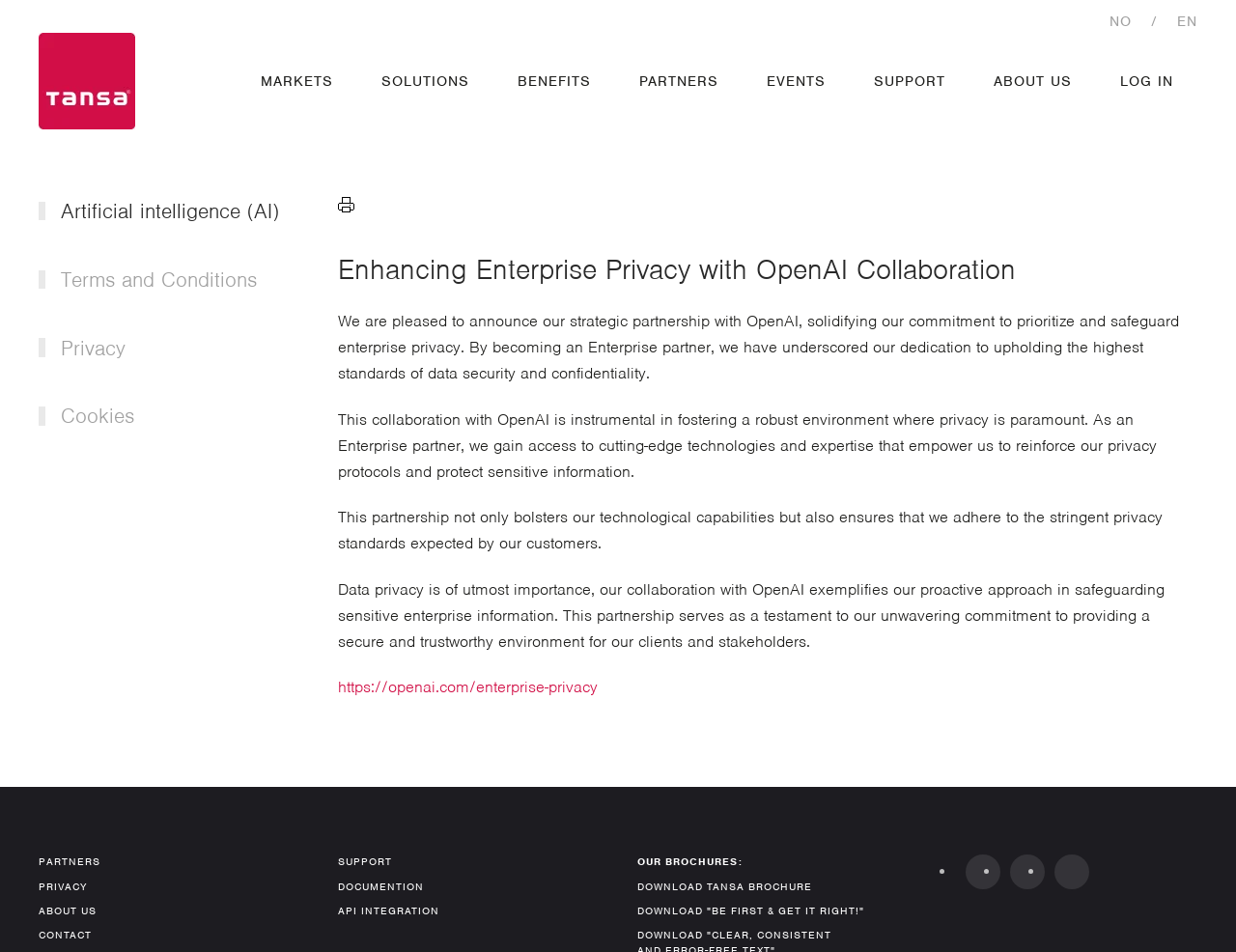What is the purpose of the partnership with OpenAI?
Please analyze the image and answer the question with as much detail as possible.

I read the static text on the webpage and found the sentence 'We are pleased to announce our strategic partnership with OpenAI, solidifying our commitment to prioritize and safeguard enterprise privacy.' This indicates that the purpose of the partnership is to prioritize and safeguard enterprise privacy.